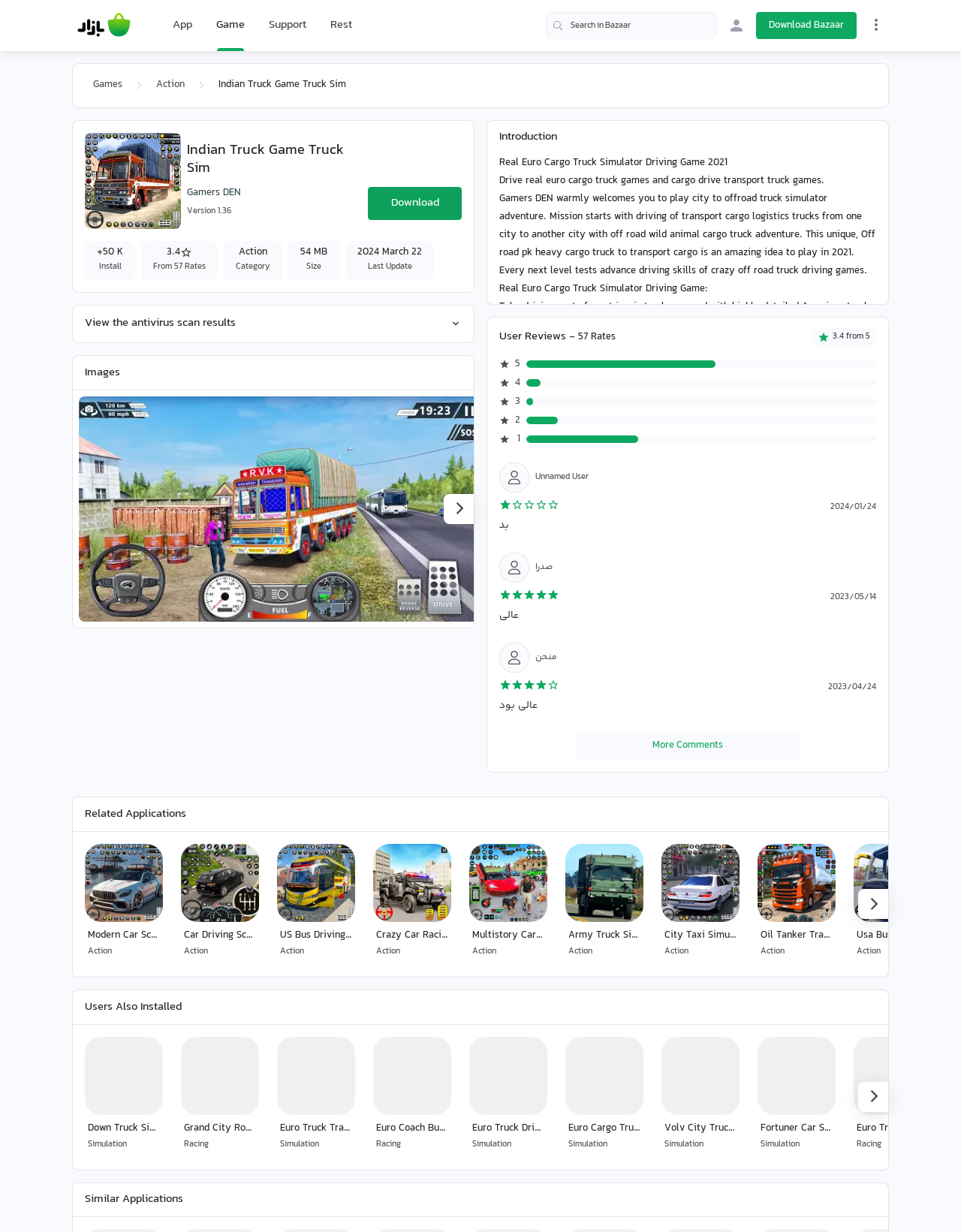Provide a thorough and detailed response to the question by examining the image: 
What is the average rating of the game?

The average rating of the game can be found in the StaticText element with the text '3.4' which is located in the user reviews section.